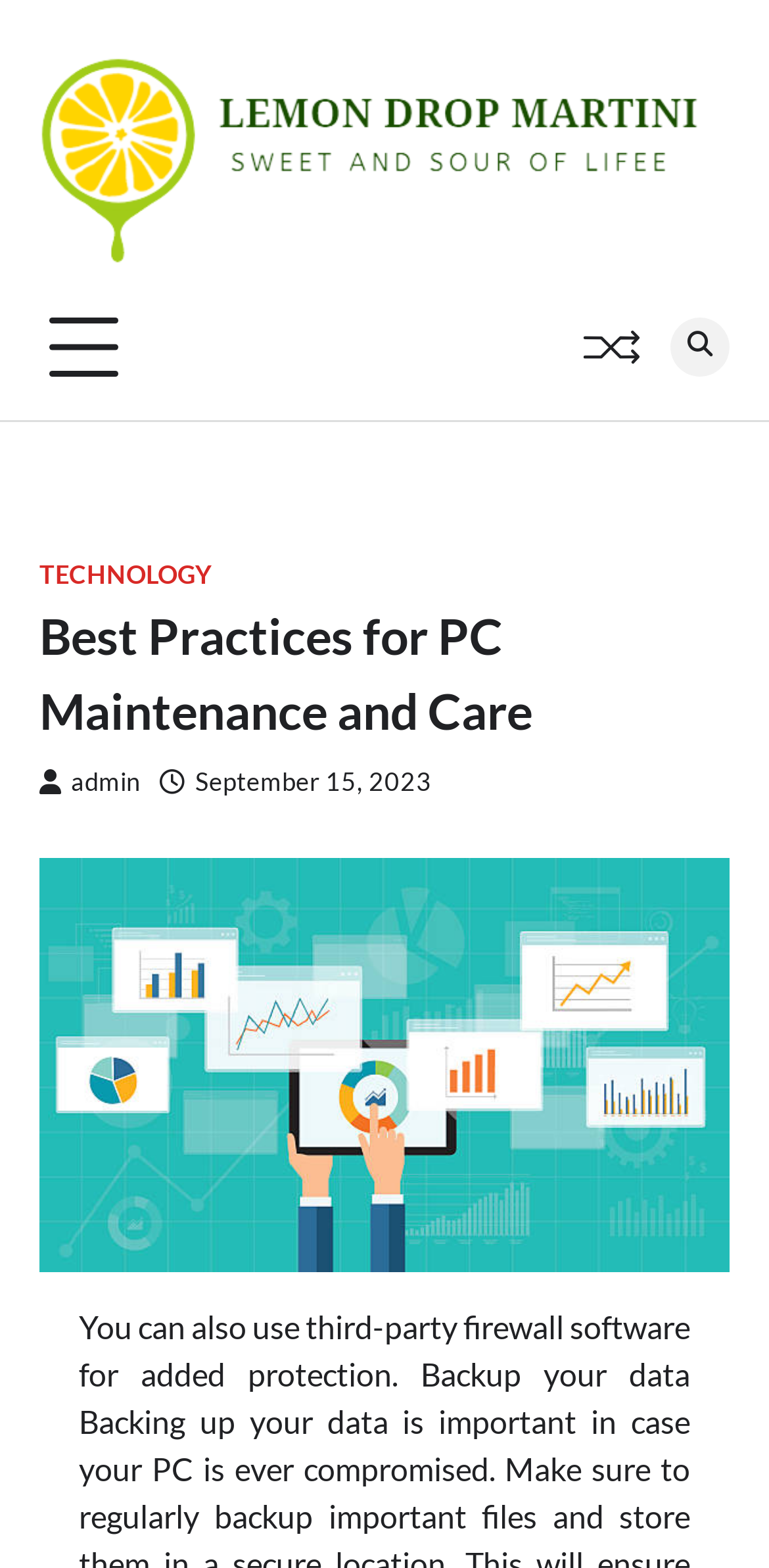Predict the bounding box coordinates of the UI element that matches this description: "September 15, 2023September 13, 2023". The coordinates should be in the format [left, top, right, bottom] with each value between 0 and 1.

[0.208, 0.489, 0.562, 0.508]